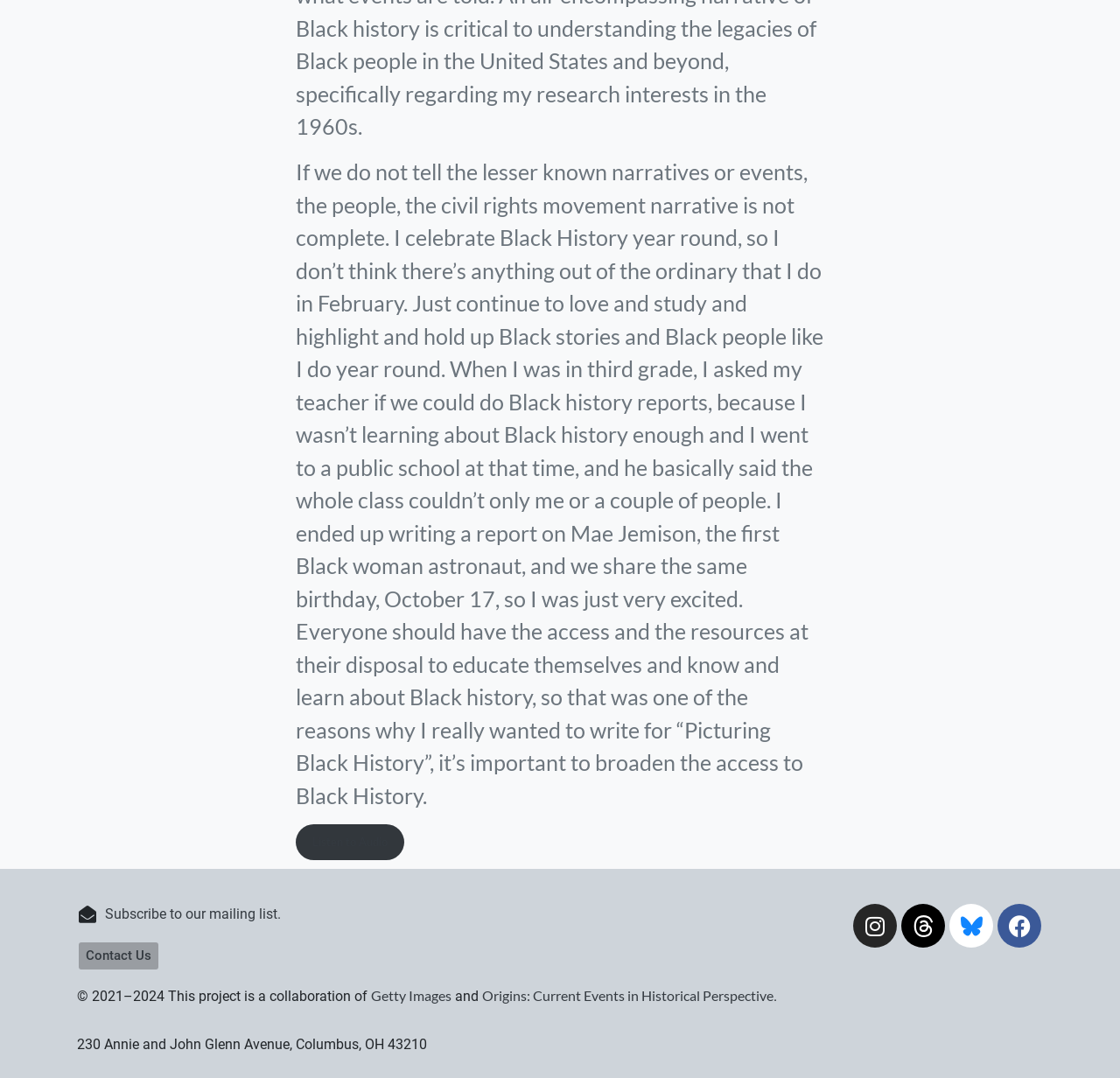Determine the bounding box coordinates for the UI element with the following description: "Instagram". The coordinates should be four float numbers between 0 and 1, represented as [left, top, right, bottom].

[0.762, 0.839, 0.801, 0.879]